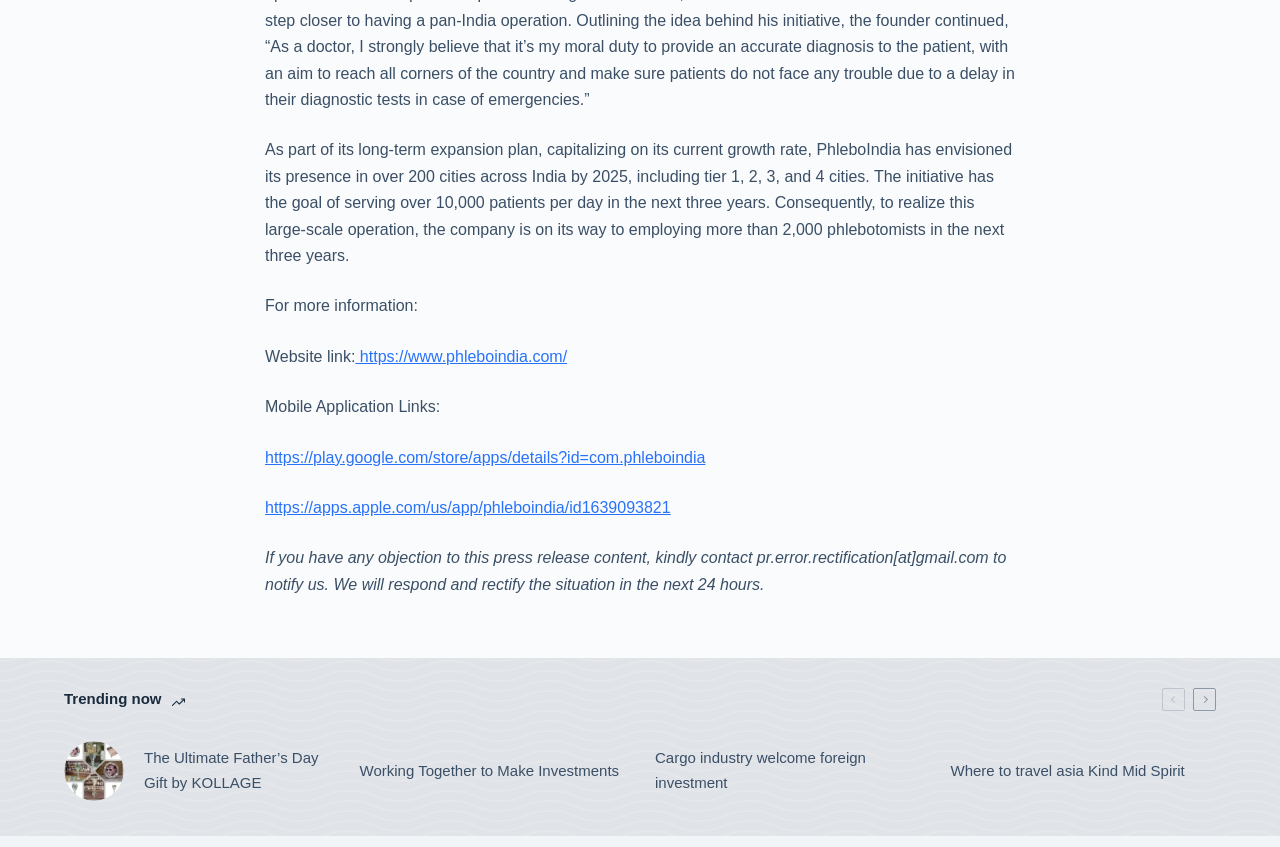Find the bounding box coordinates for the element described here: "https://play.google.com/store/apps/details?id=com.phleboindia".

[0.207, 0.53, 0.551, 0.55]